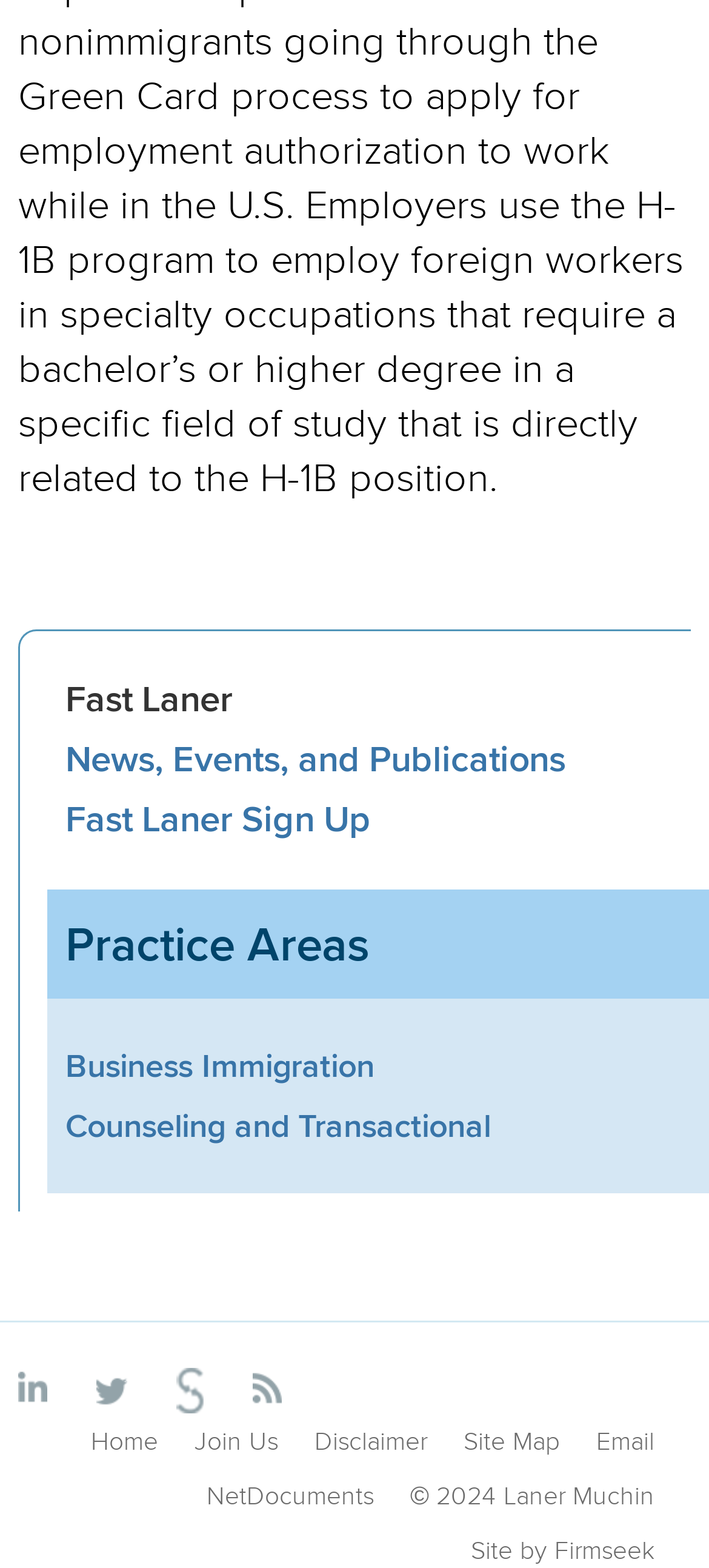Find the bounding box coordinates of the UI element according to this description: "Fast Laner Sign Up".

[0.092, 0.505, 0.523, 0.539]